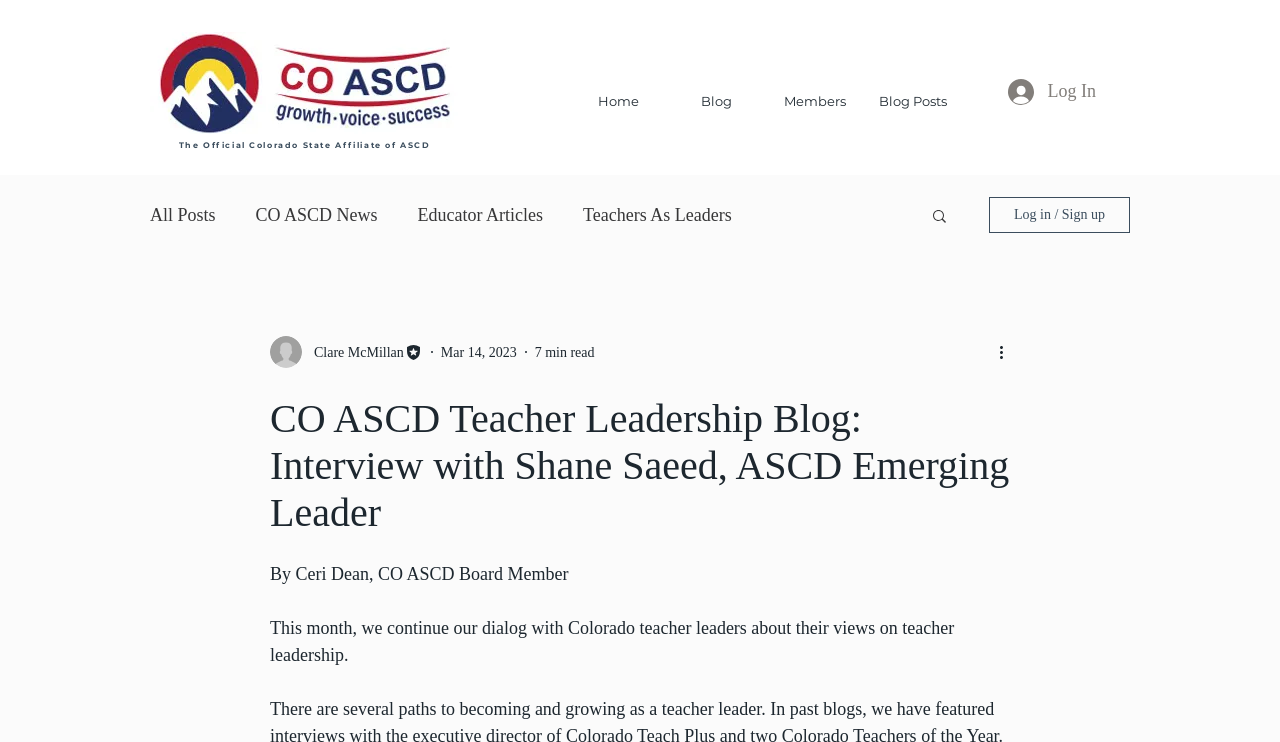Offer a detailed account of what is visible on the webpage.

The webpage is a blog post titled "CO ASCD Teacher Leadership Blog: Interview with Shane Saeed, ASCD Emerging Leader". At the top left, there is a logo image with a size of 307x101 pixels. Below the logo, there is a navigation menu with links to "Home", "Blog", "Members", and "Blog Posts". To the right of the navigation menu, there is a "Log In" button with a small icon.

Above the main content area, there is a static text stating "The Official Colorado State Affiliate of ASCD". Below this text, there is a secondary navigation menu with links to "All Posts", "CO ASCD News", "Educator Articles", and "Teachers As Leaders". To the right of this menu, there is a "Search" button with a small icon.

The main content area starts with a heading that displays the title of the blog post. Below the heading, there is a byline that reads "By Ceri Dean, CO ASCD Board Member". The article then begins, discussing the continuation of a dialogue with Colorado teacher leaders about their views on teacher leadership.

To the right of the article, there is a section with the writer's picture, name, and title, as well as the date of publication and an estimate of the reading time. Below this section, there is a "More actions" button with a small icon.

There are several images on the page, including the logo, icons for the "Log In" and "Search" buttons, and the writer's picture. The overall layout is organized, with clear headings and concise text.